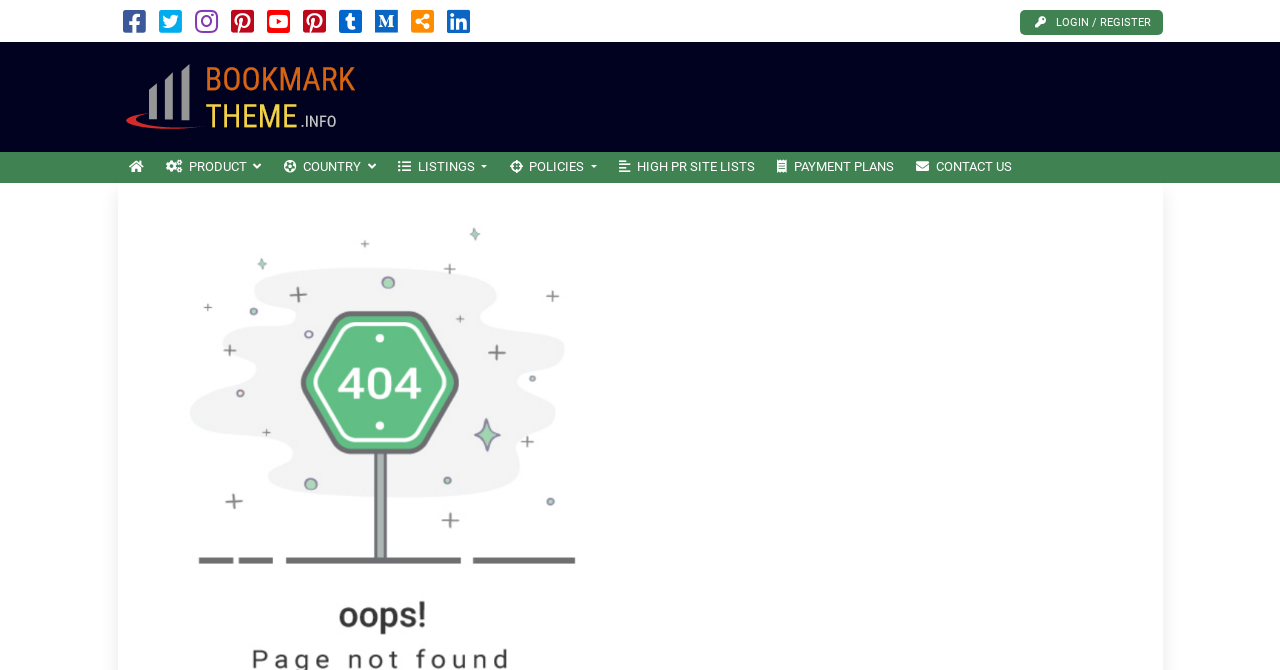Based on the element description High PR Site Lists, identify the bounding box of the UI element in the given webpage screenshot. The coordinates should be in the format (top-left x, top-left y, bottom-right x, bottom-right y) and must be between 0 and 1.

[0.475, 0.227, 0.598, 0.273]